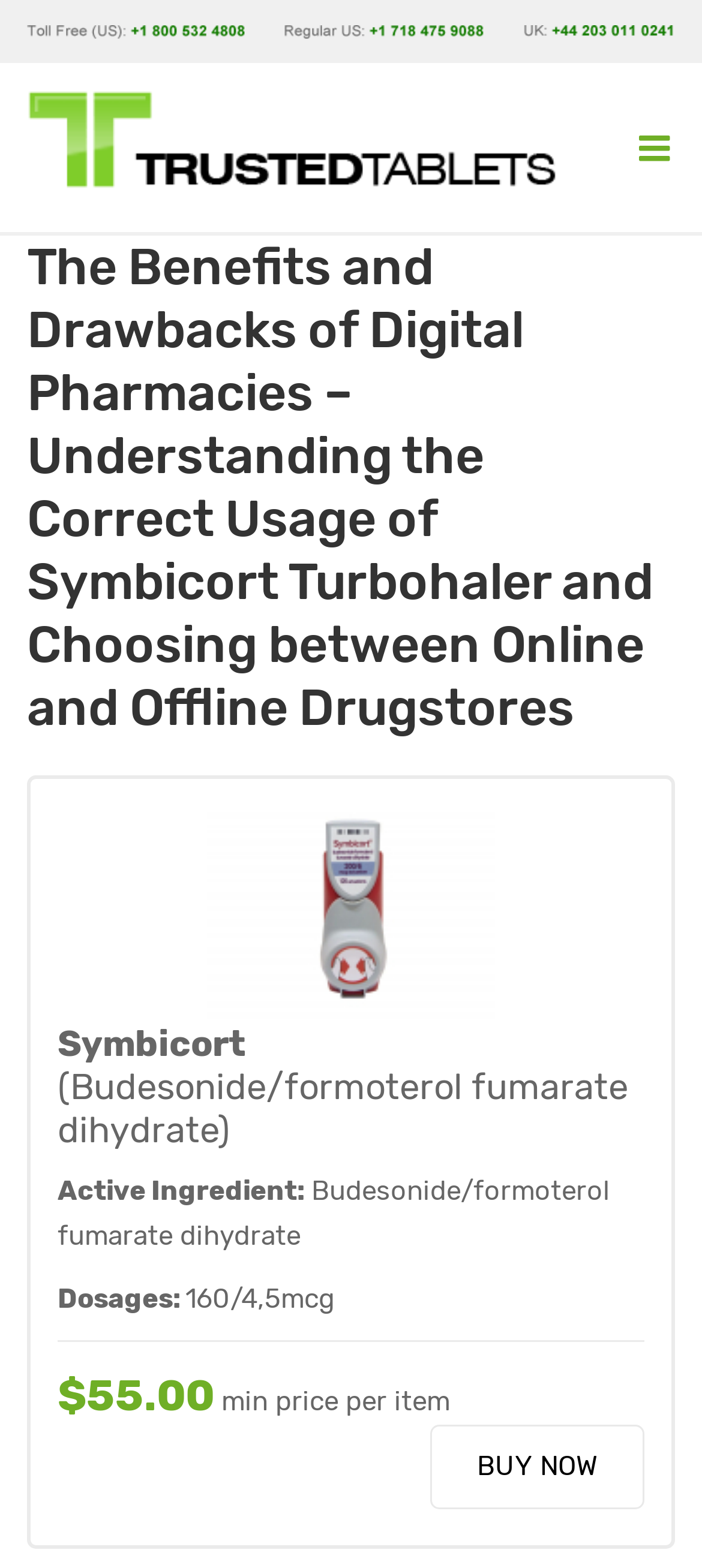Please study the image and answer the question comprehensively:
Is the 'BESTSELLERS' link visible?

I found the answer by looking at the link elements on the webpage. Specifically, I found the element with the text 'BESTSELLERS' and noticed that it had a 'hidden: True' attribute, indicating that it is not visible.